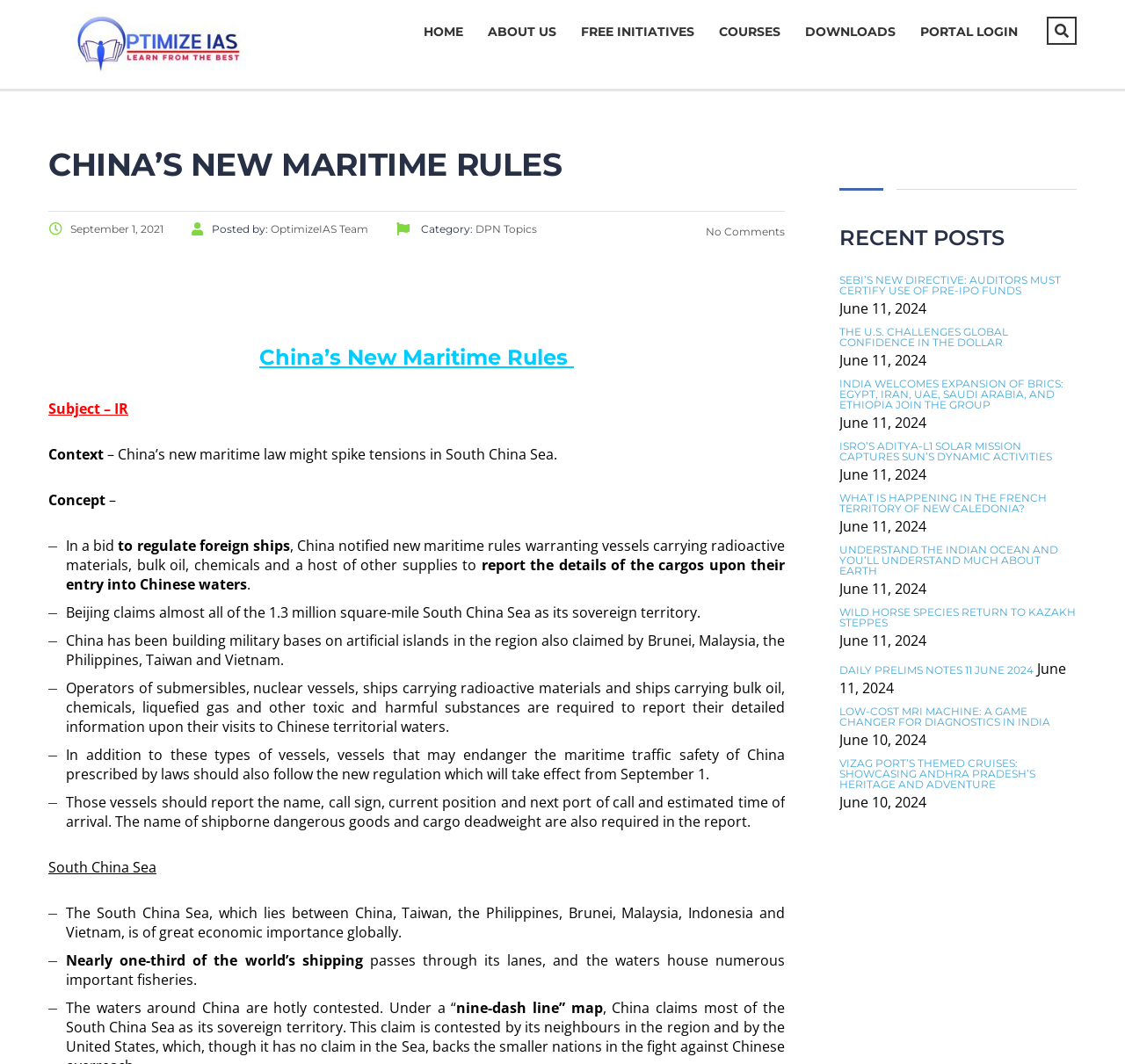Find and specify the bounding box coordinates that correspond to the clickable region for the instruction: "Click on the COURSES link".

[0.639, 0.016, 0.694, 0.044]